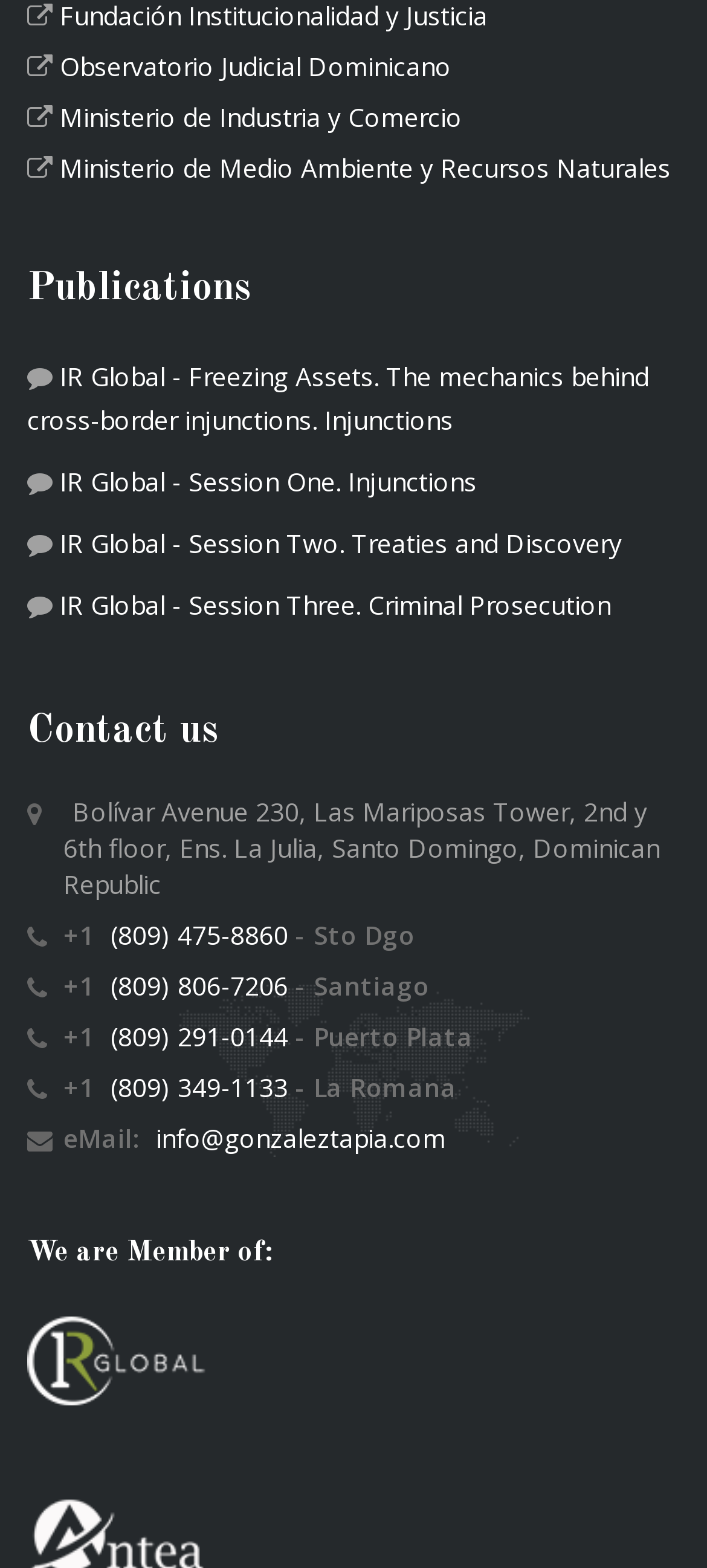Bounding box coordinates are specified in the format (top-left x, top-left y, bottom-right x, bottom-right y). All values are floating point numbers bounded between 0 and 1. Please provide the bounding box coordinate of the region this sentence describes: (809) 806-7206

[0.156, 0.618, 0.408, 0.64]